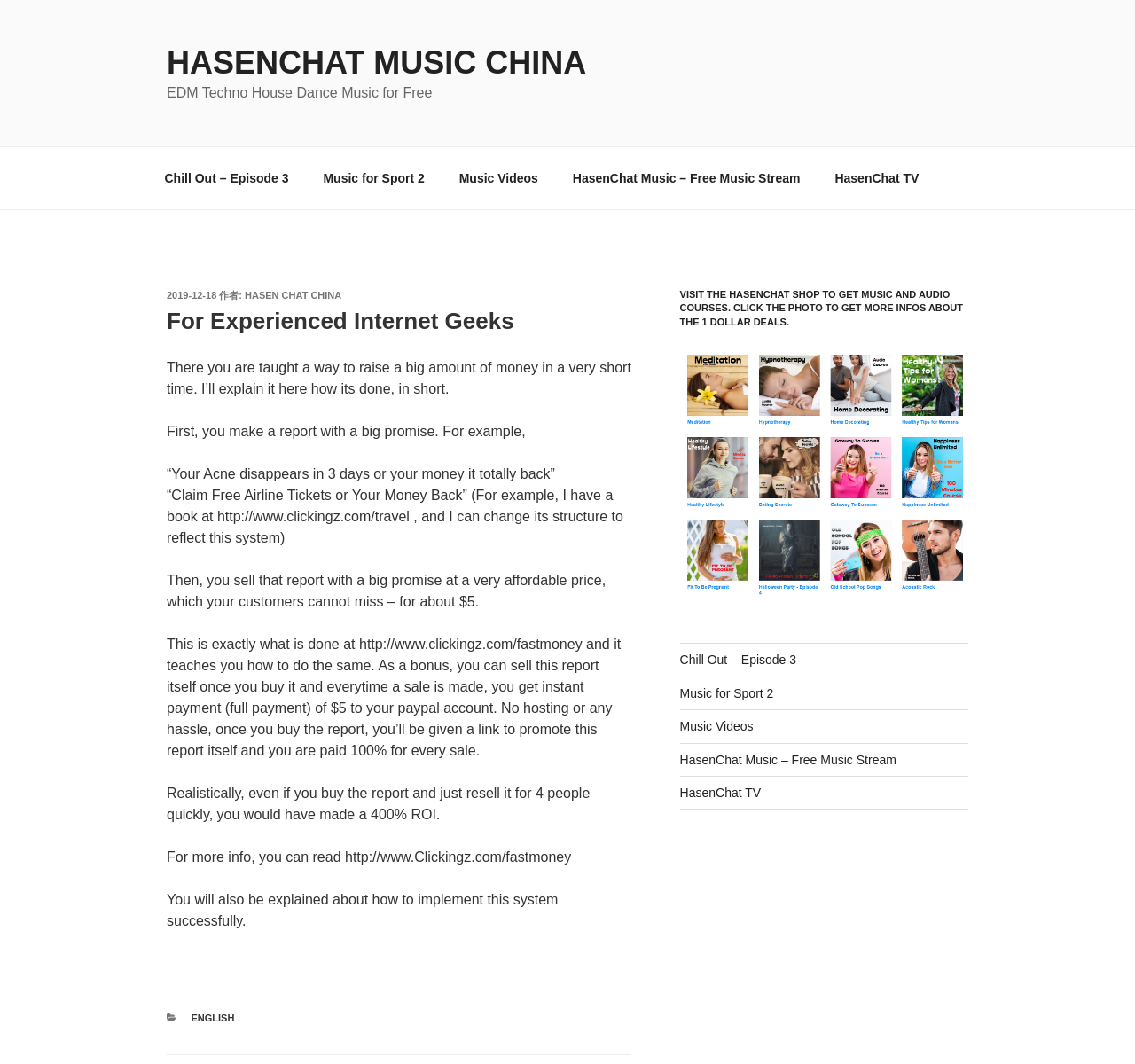Please answer the following question using a single word or phrase: 
What is the purpose of the 'VISIT THE HASENCHAT SHOP' section?

To promote music and audio courses